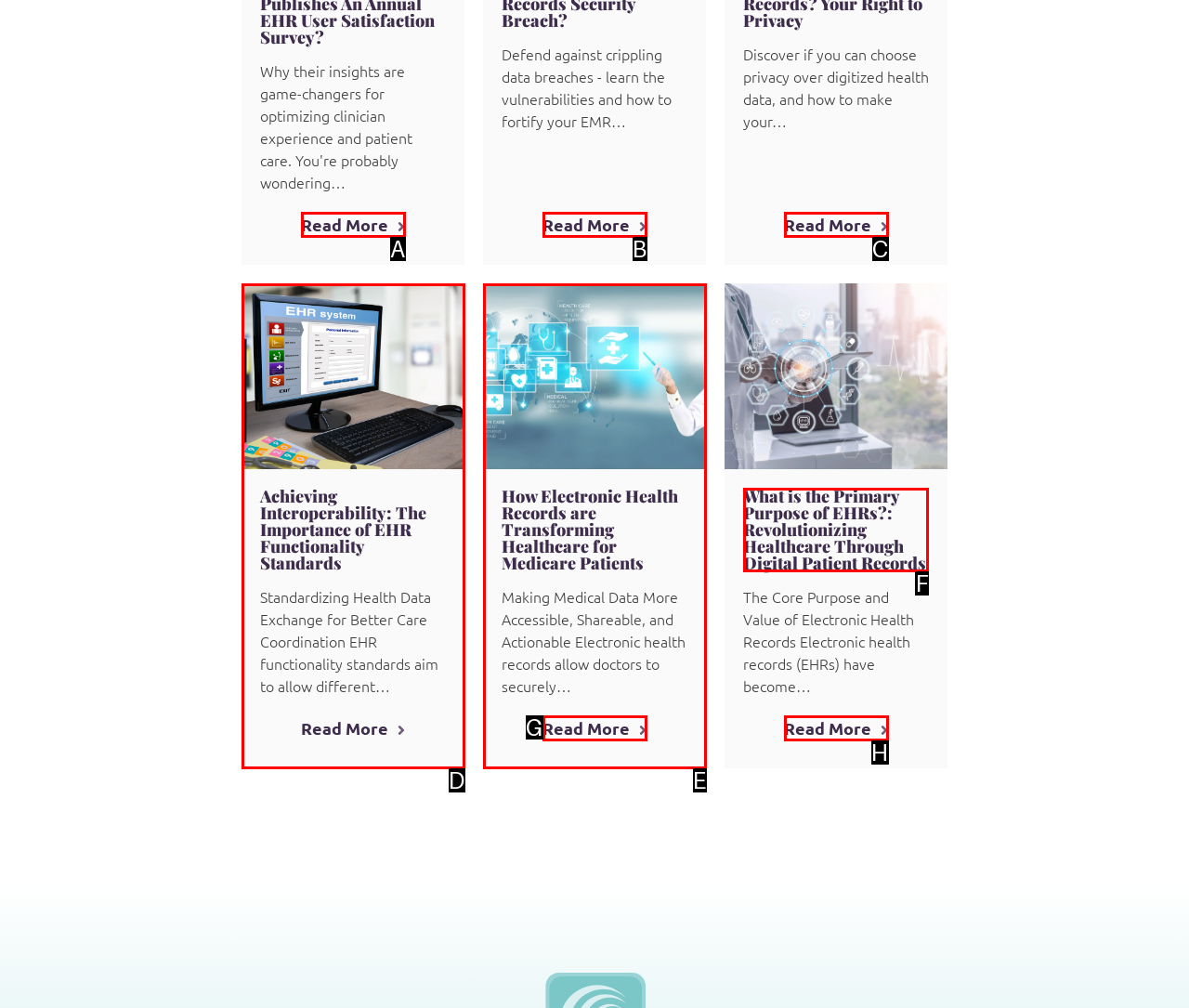Identify the letter of the option to click in order to Go to concierge. Answer with the letter directly.

None